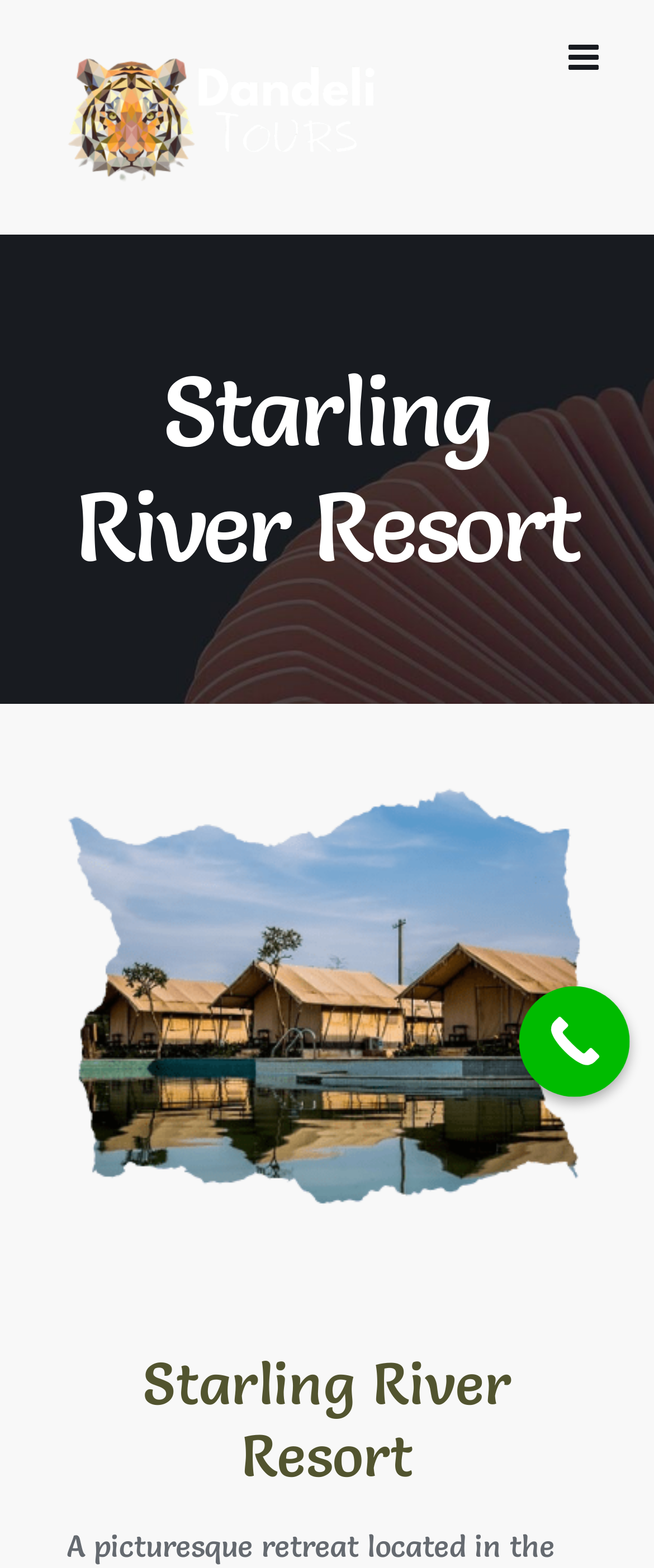Find the UI element described as: "Home" and predict its bounding box coordinates. Ensure the coordinates are four float numbers between 0 and 1, [left, top, right, bottom].

None